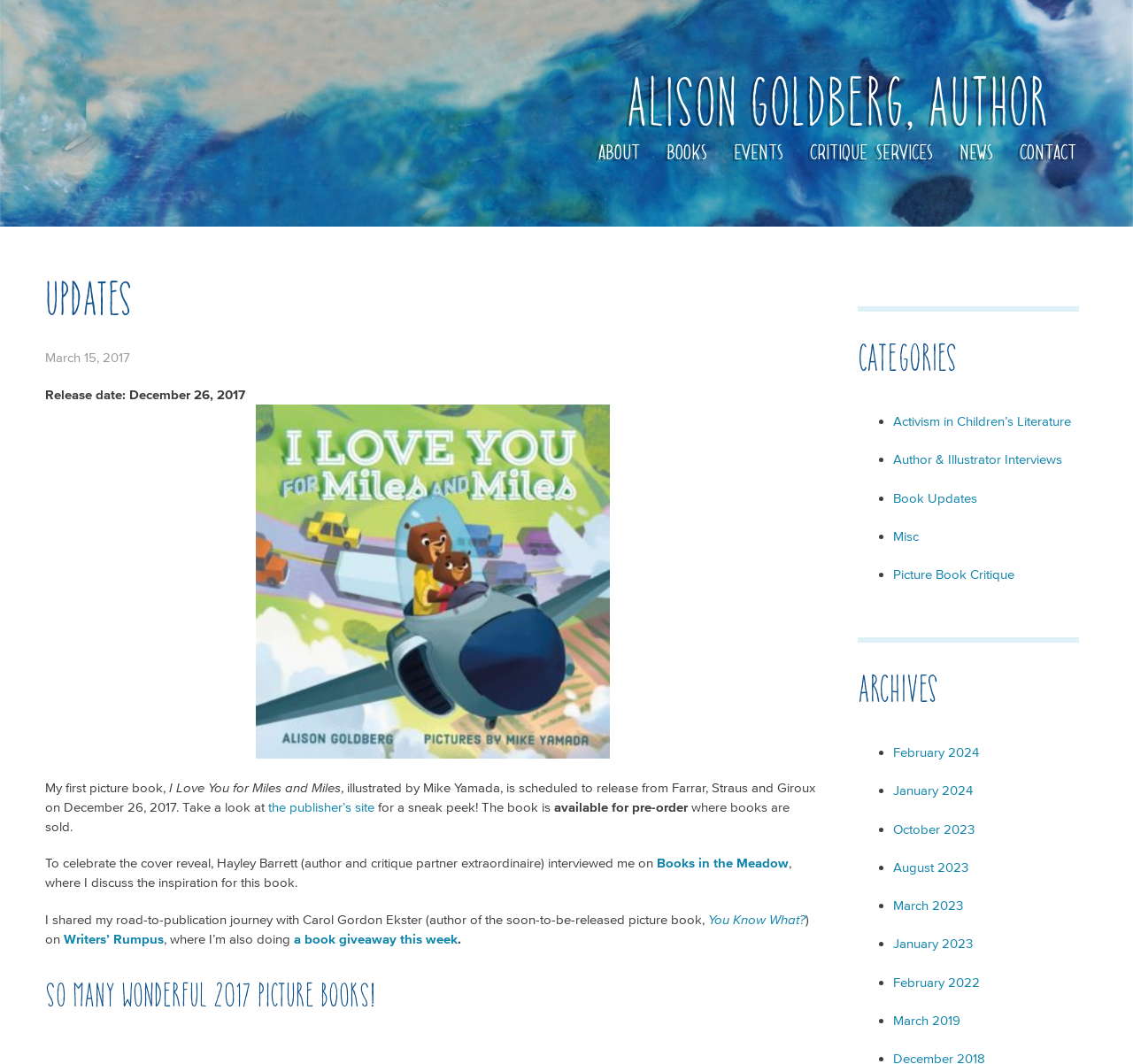Could you highlight the region that needs to be clicked to execute the instruction: "View 'Books' page"?

[0.578, 0.123, 0.634, 0.161]